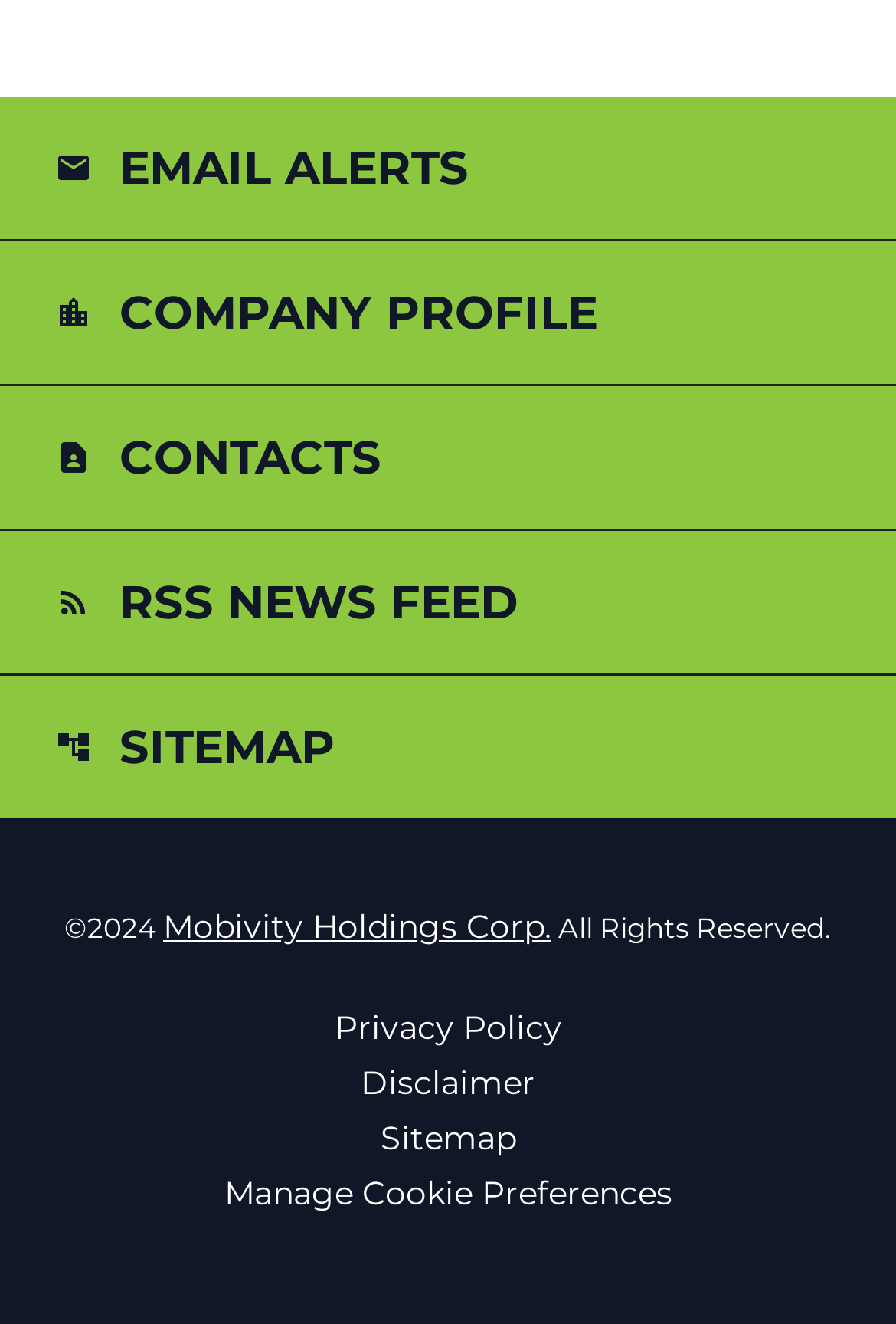How many links are in the navigation section?
Answer the question with detailed information derived from the image.

I counted the number of link elements under the navigation section, which are 'EMAIL ALERTS', 'COMPANY PROFILE', 'CONTACTS', 'RSS NEWS FEED', and 'SITEMAP', totaling 5 links.